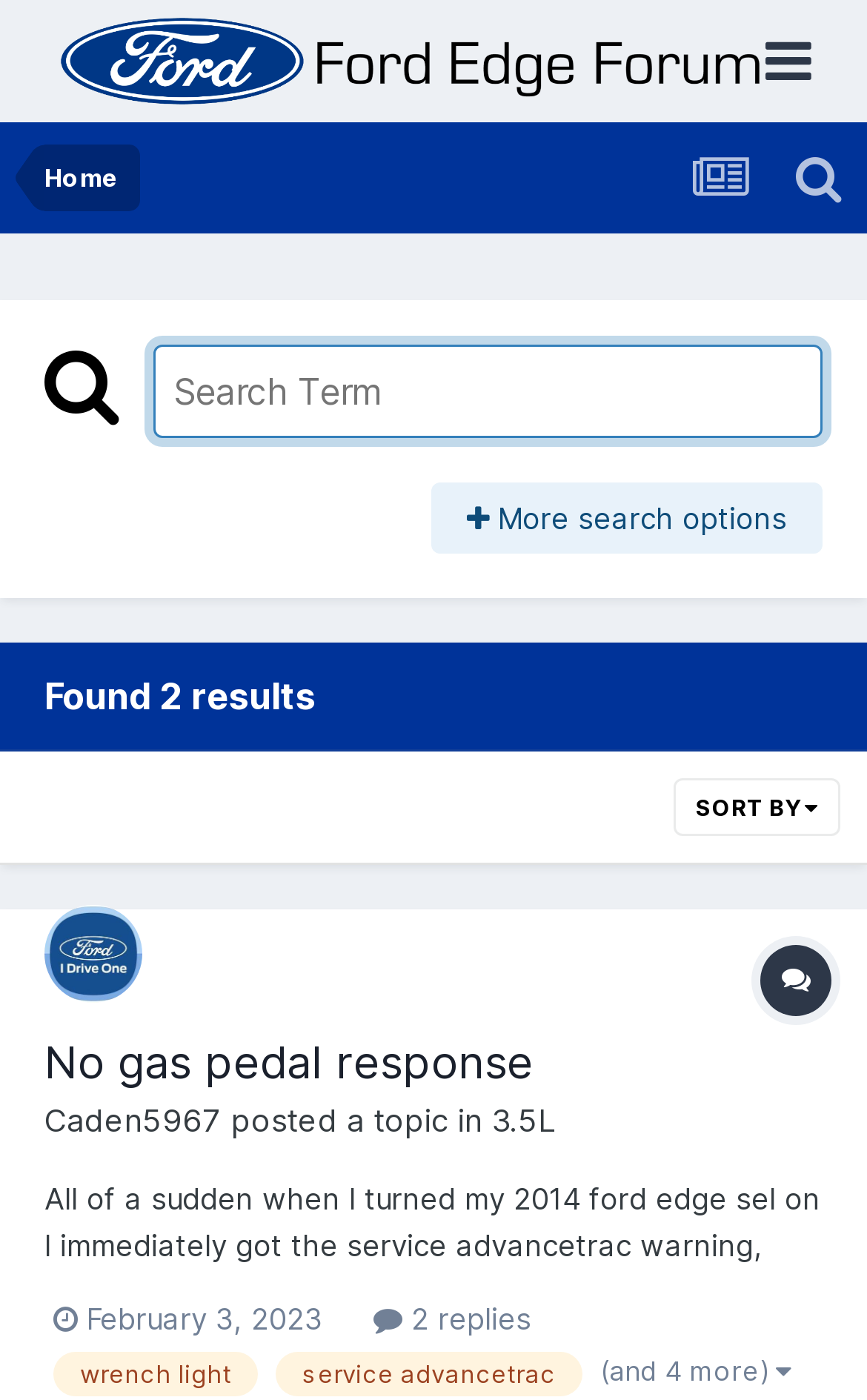Find and indicate the bounding box coordinates of the region you should select to follow the given instruction: "View user profile of Caden5967".

[0.051, 0.647, 0.164, 0.717]